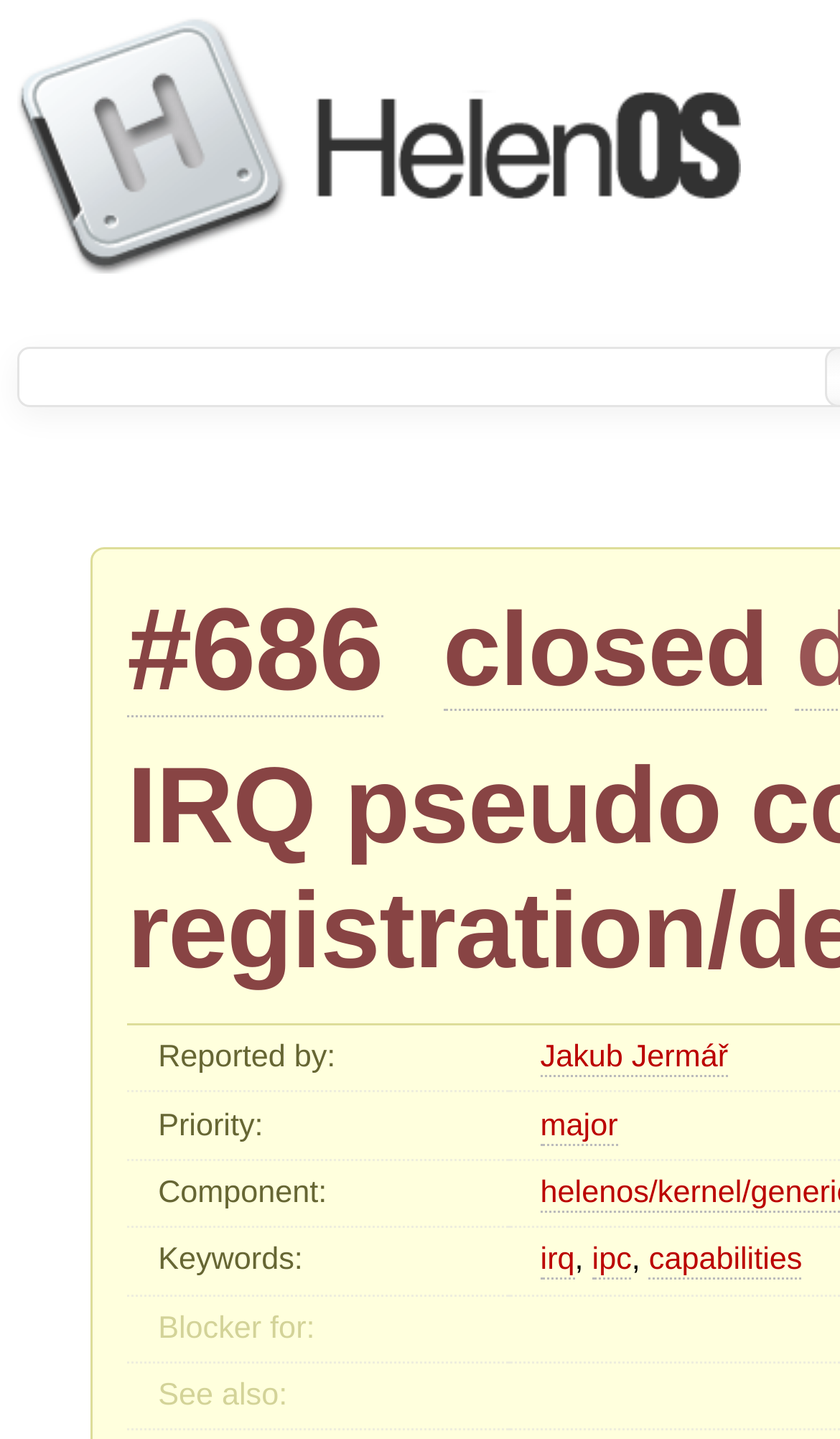What are the keywords related to this issue?
From the screenshot, provide a brief answer in one word or phrase.

irq, ipc, capabilities